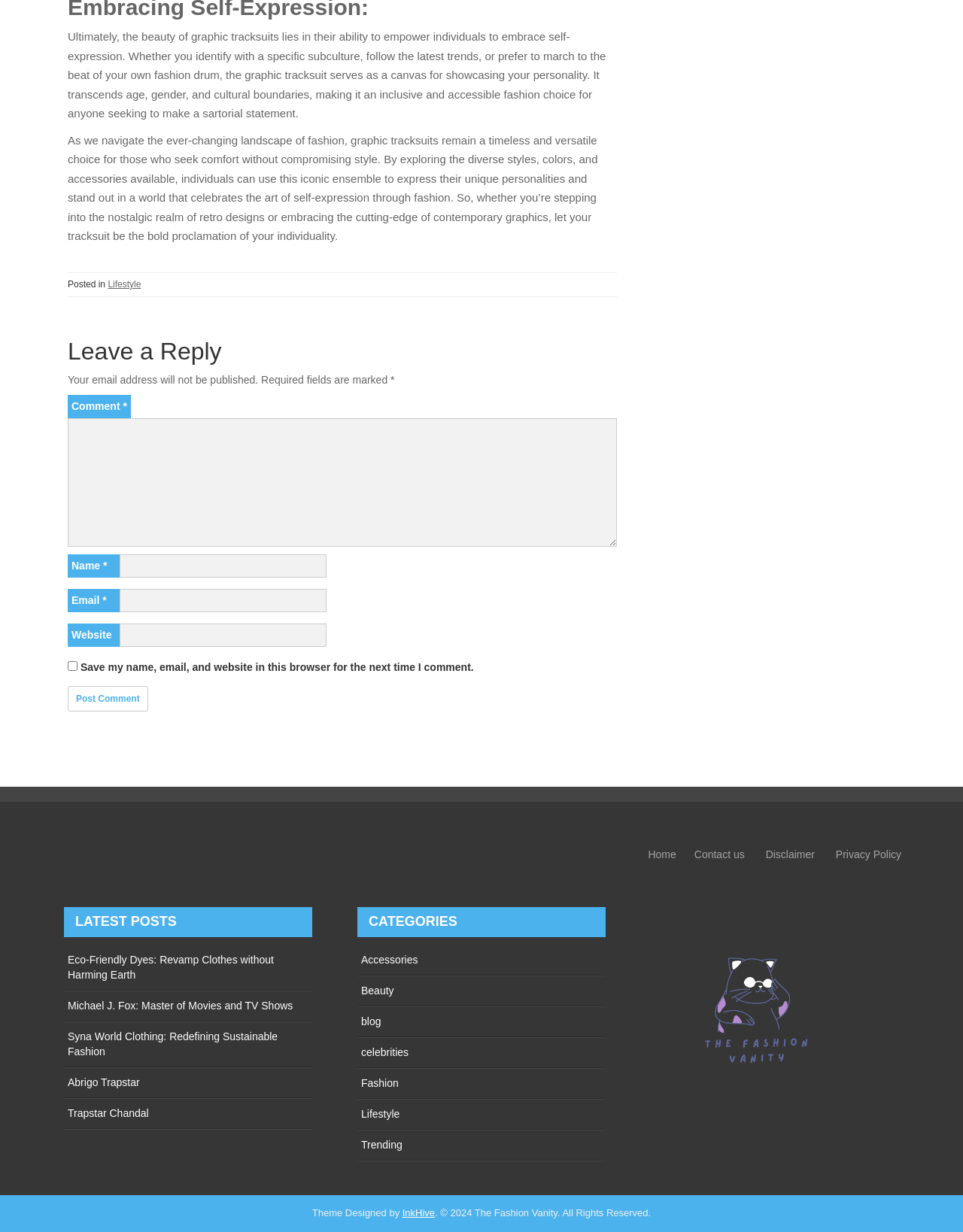Identify the bounding box for the given UI element using the description provided. Coordinates should be in the format (top-left x, top-left y, bottom-right x, bottom-right y) and must be between 0 and 1. Here is the description: parent_node: Comment * name="comment"

[0.07, 0.34, 0.641, 0.444]